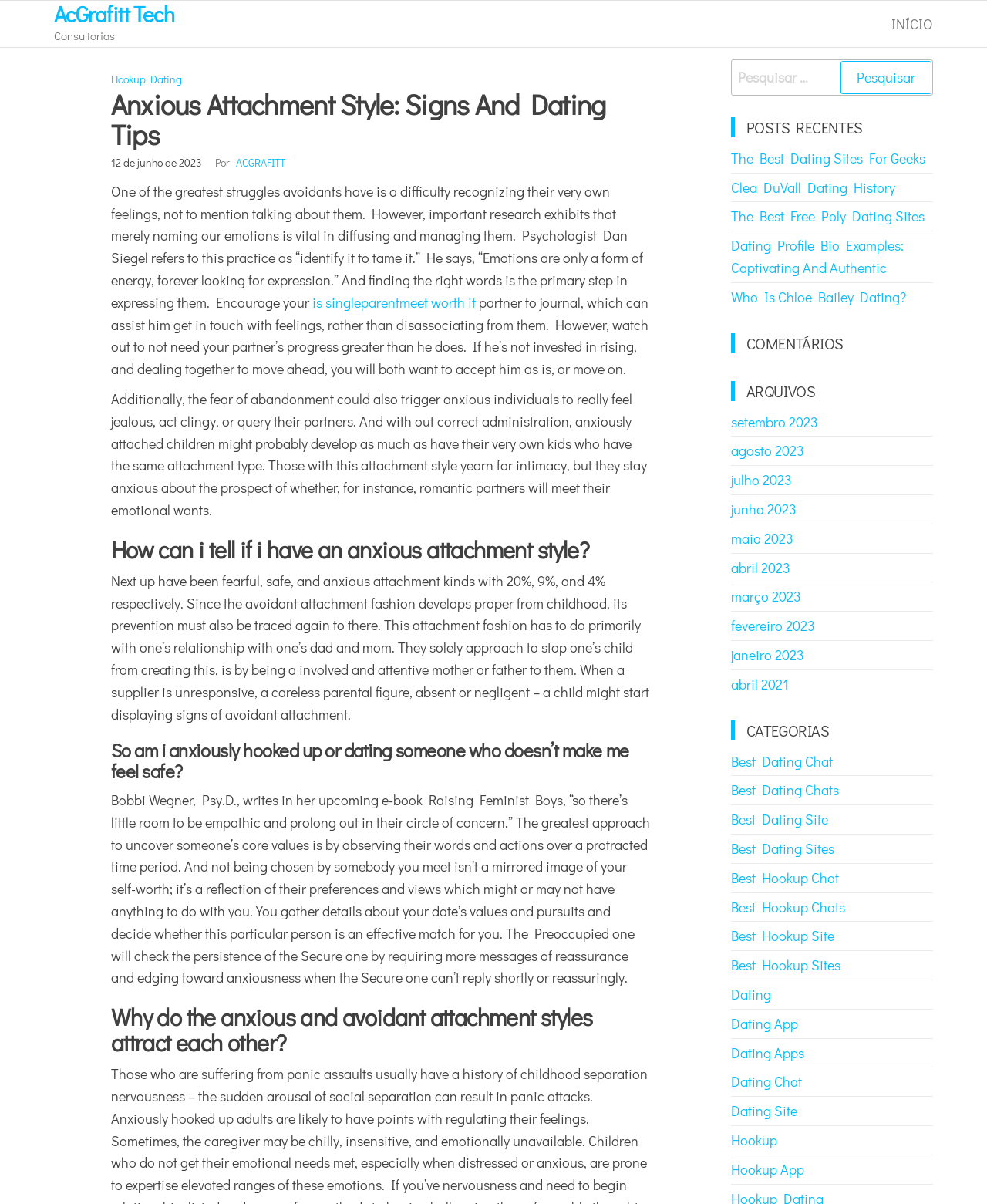Provide a one-word or short-phrase answer to the question:
What is the date of the article?

12 de junho de 2023